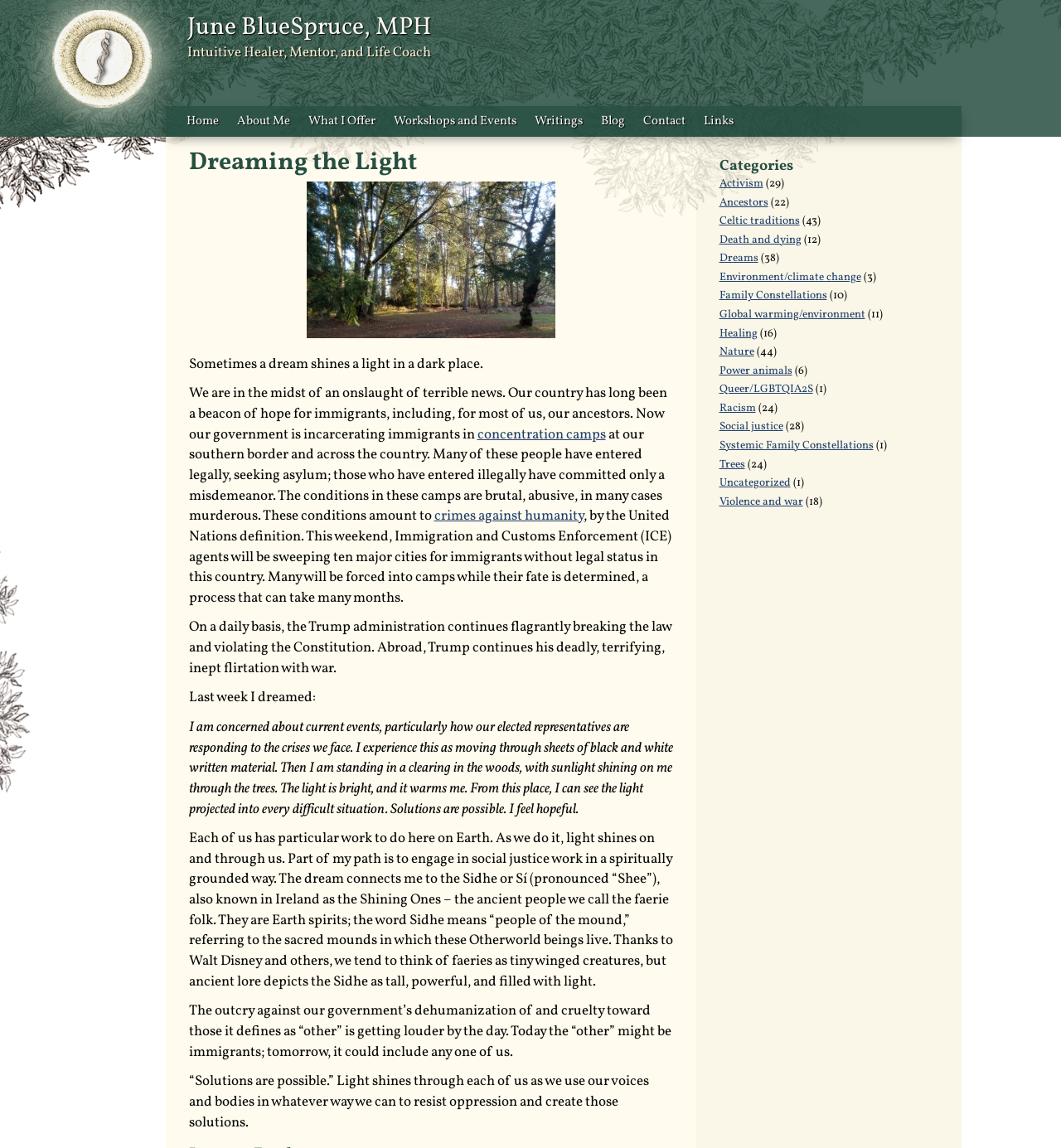Locate the bounding box coordinates of the item that should be clicked to fulfill the instruction: "View shopping cart".

None